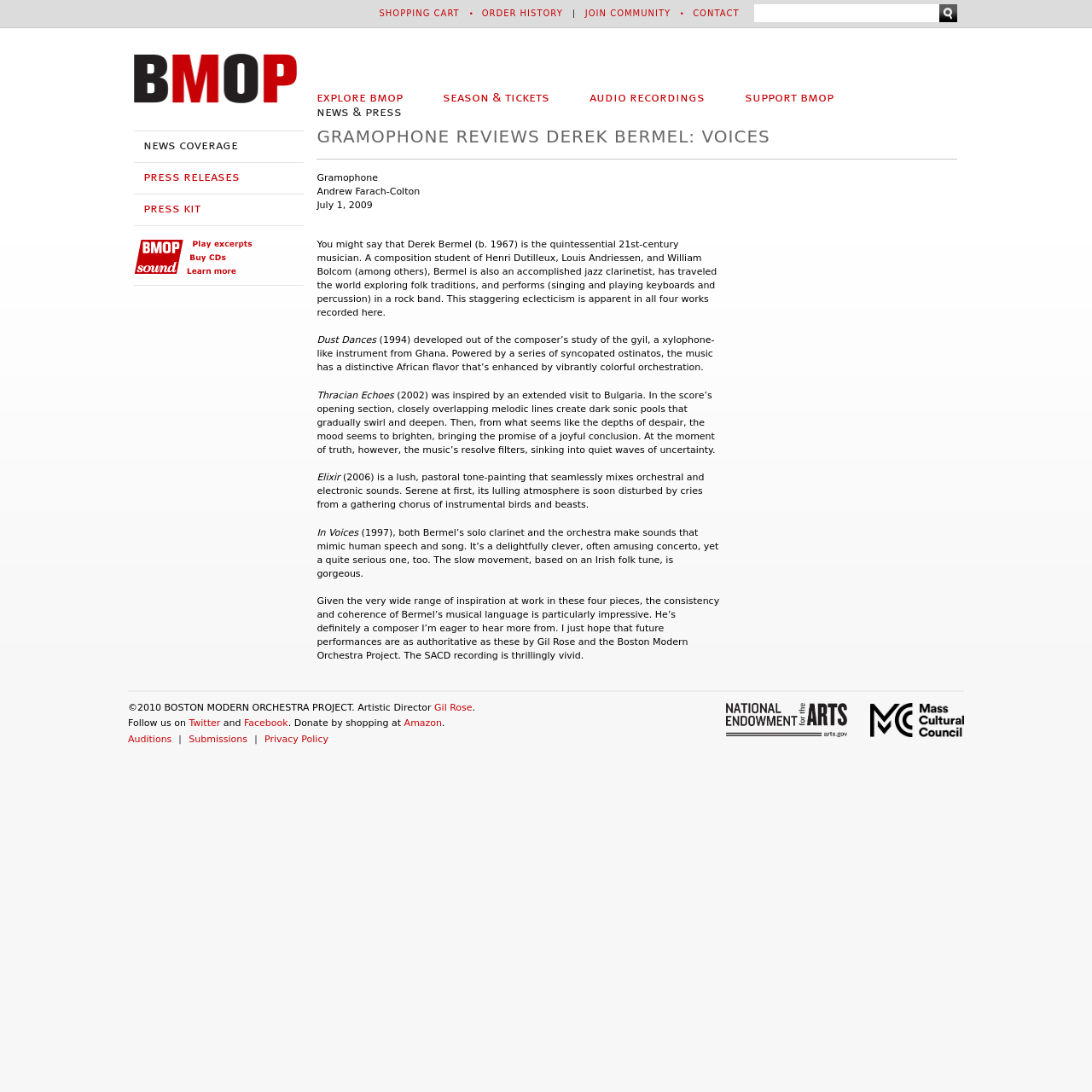Identify the bounding box coordinates of the clickable region required to complete the instruction: "Search this site". The coordinates should be given as four float numbers within the range of 0 and 1, i.e., [left, top, right, bottom].

[0.69, 0.004, 0.86, 0.02]